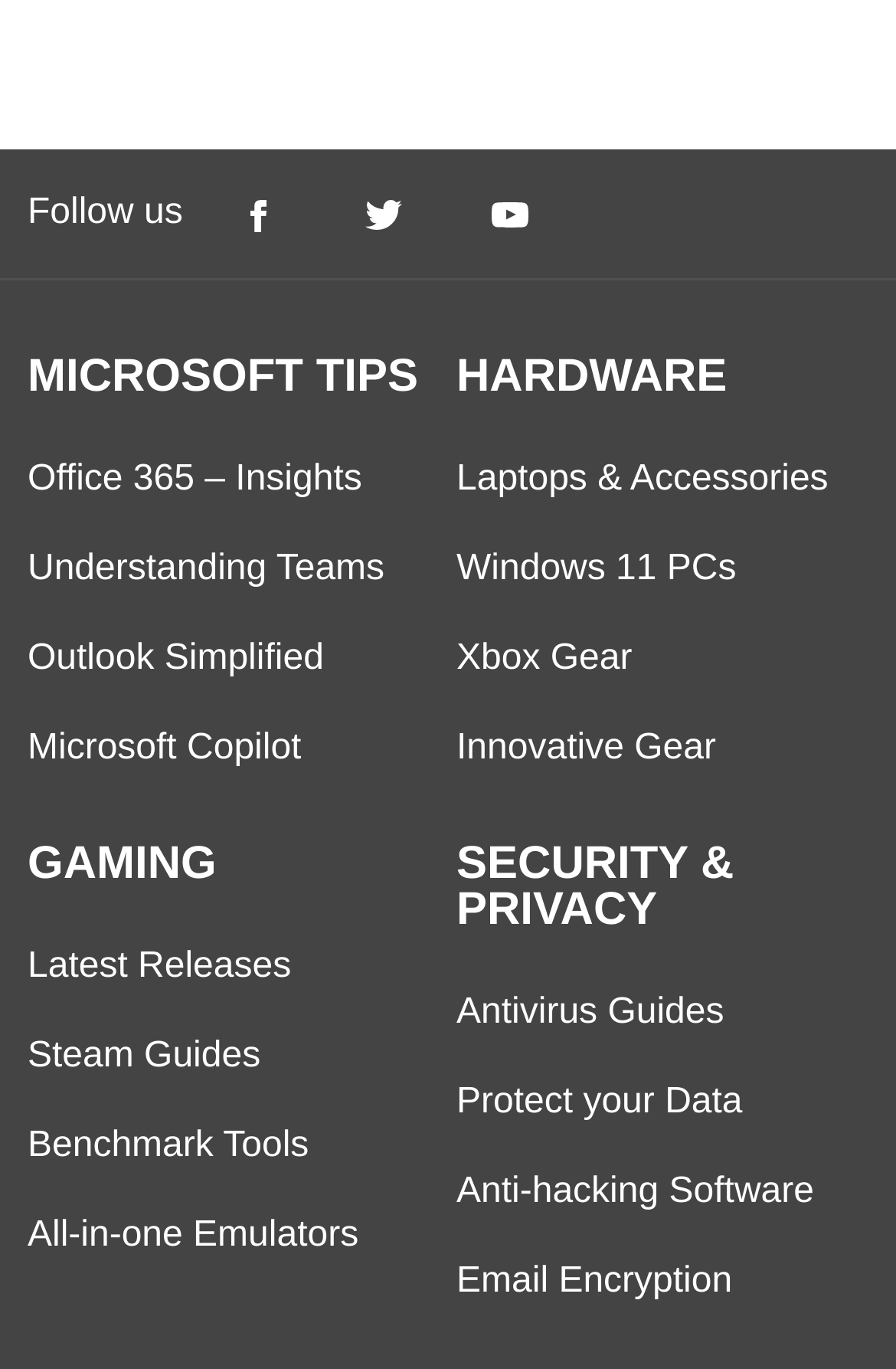Kindly determine the bounding box coordinates for the area that needs to be clicked to execute this instruction: "Explore Laptops & Accessories".

[0.509, 0.335, 0.924, 0.364]